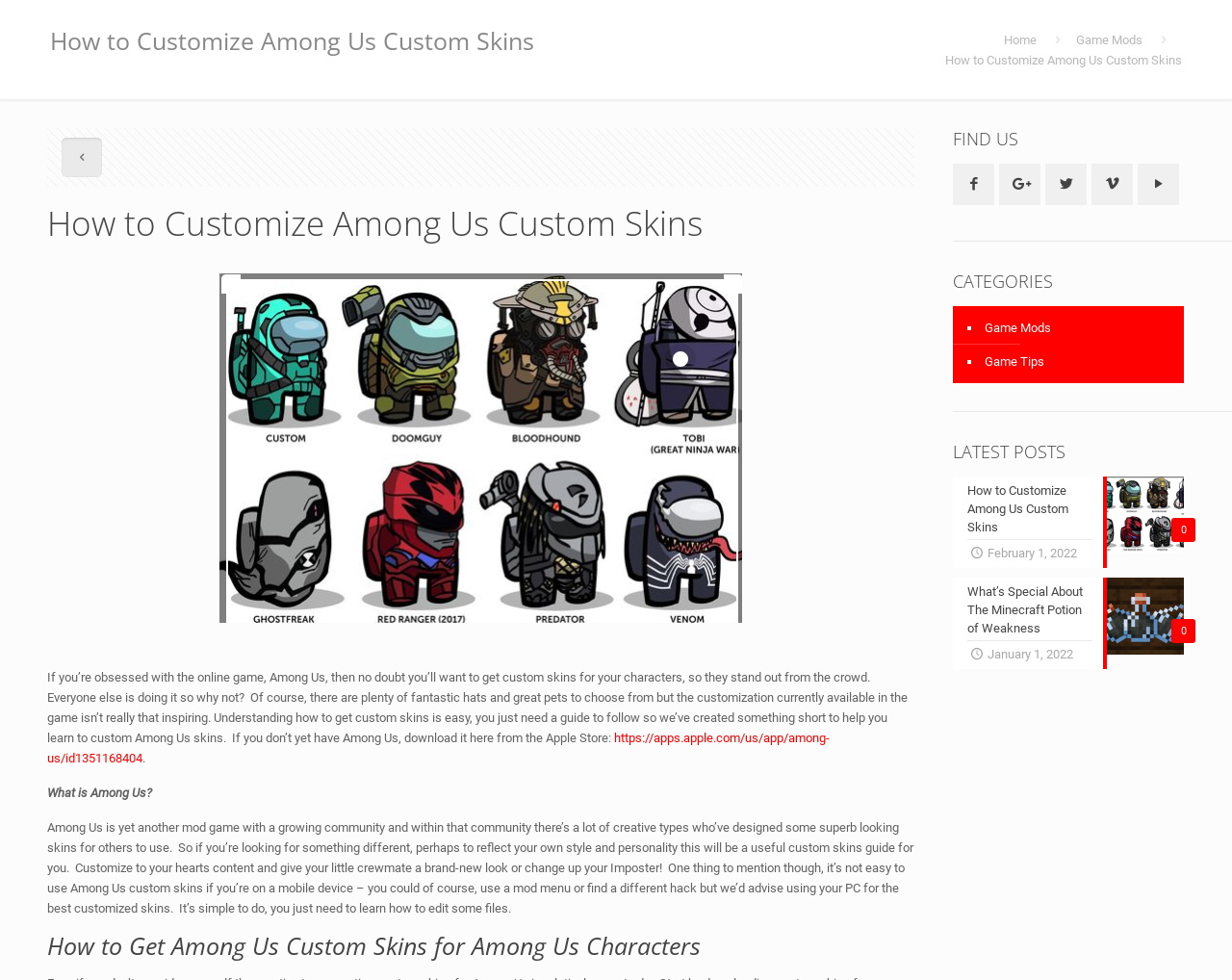Locate the bounding box coordinates of the element's region that should be clicked to carry out the following instruction: "Click on the 'among us custom skins 0 How to Customize Among Us Custom Skins' link". The coordinates need to be four float numbers between 0 and 1, i.e., [left, top, right, bottom].

[0.774, 0.486, 0.961, 0.58]